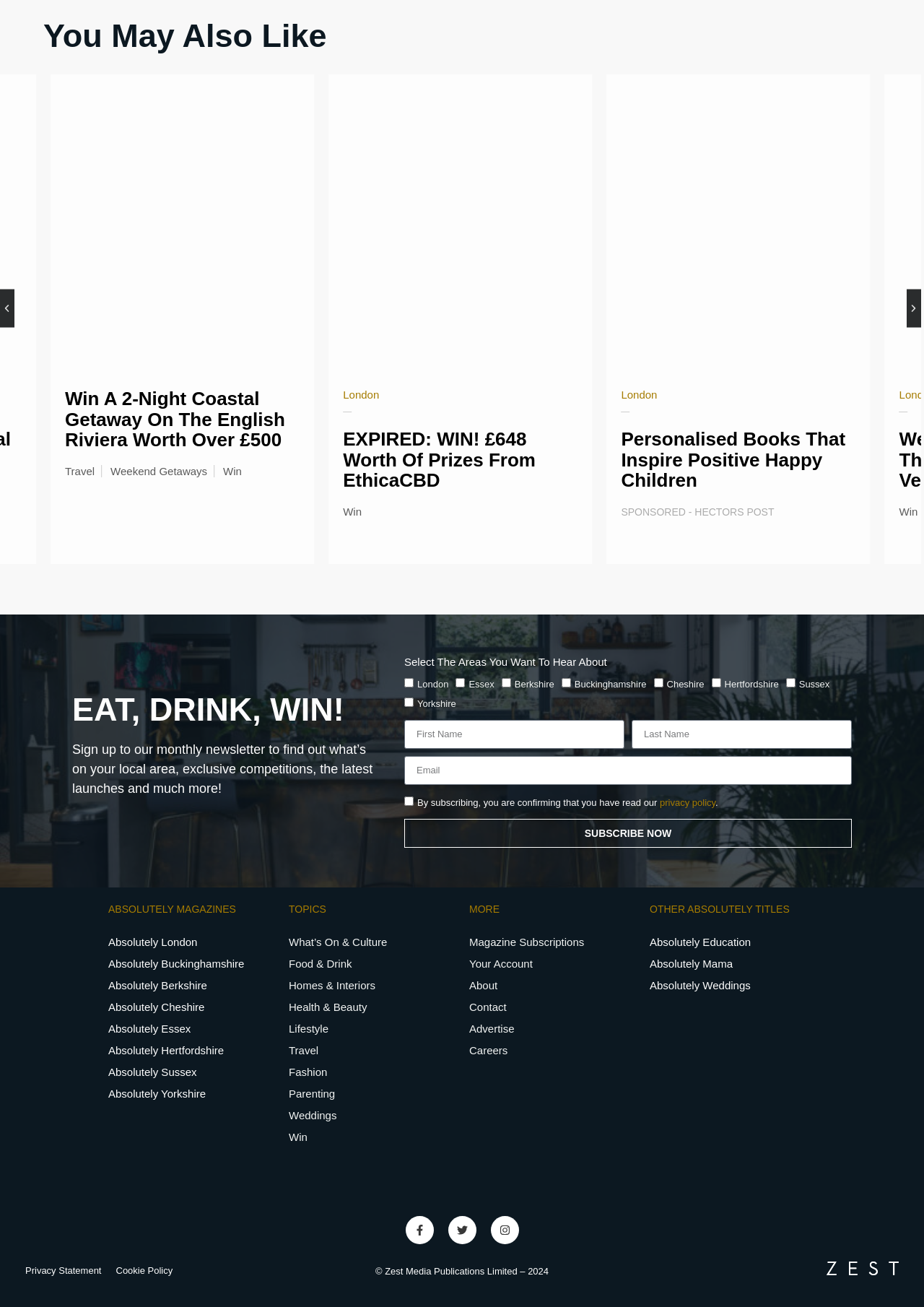Pinpoint the bounding box coordinates of the clickable area necessary to execute the following instruction: "Click the 'Absolutely London' link". The coordinates should be given as four float numbers between 0 and 1, namely [left, top, right, bottom].

[0.117, 0.713, 0.297, 0.729]